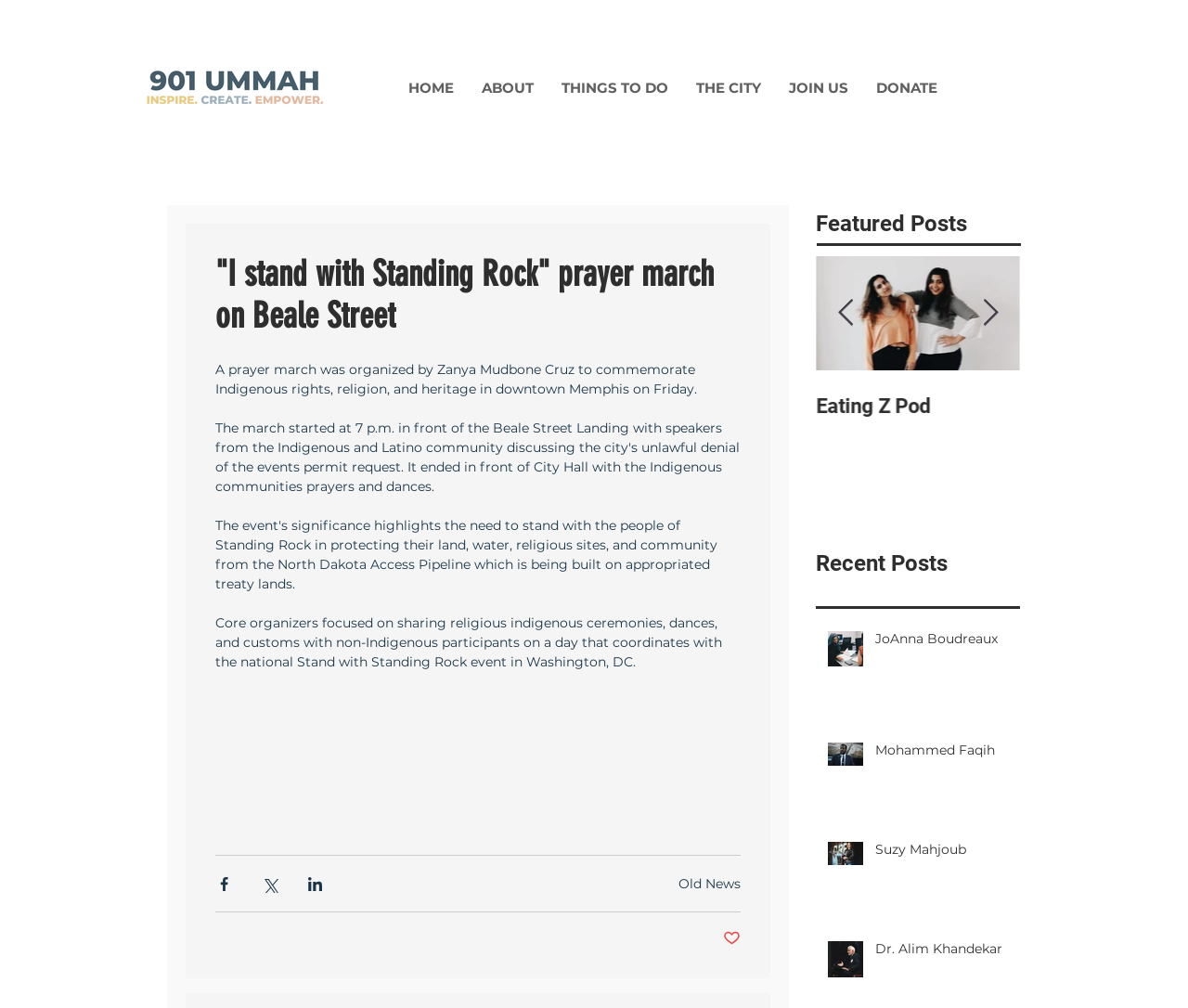What is the location of the event?
Respond with a short answer, either a single word or a phrase, based on the image.

Downtown Memphis